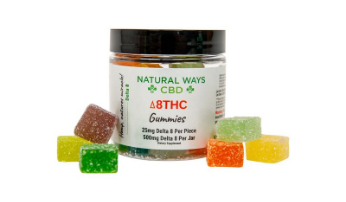Generate a comprehensive description of the image.

The image showcases a jar of "Natural Ways CBD Δ8 THC Gummies," a product designed to provide a flavorful and enjoyable way to experience the benefits of Delta-8 THC. Each gummy contains 25mg of Delta-8 THC, with a total of 500mg of Delta-8 per jar, making it a great choice for those interested in exploring cannabinoid products. Surrounding the jar are colorful gummies in various vibrant hues, including green, yellow, orange, and red, emphasizing the product's enticing and fun presentation. The packaging prominently displays the product name and cannabinoid content, suggesting a focus on natural ingredients and wellness.